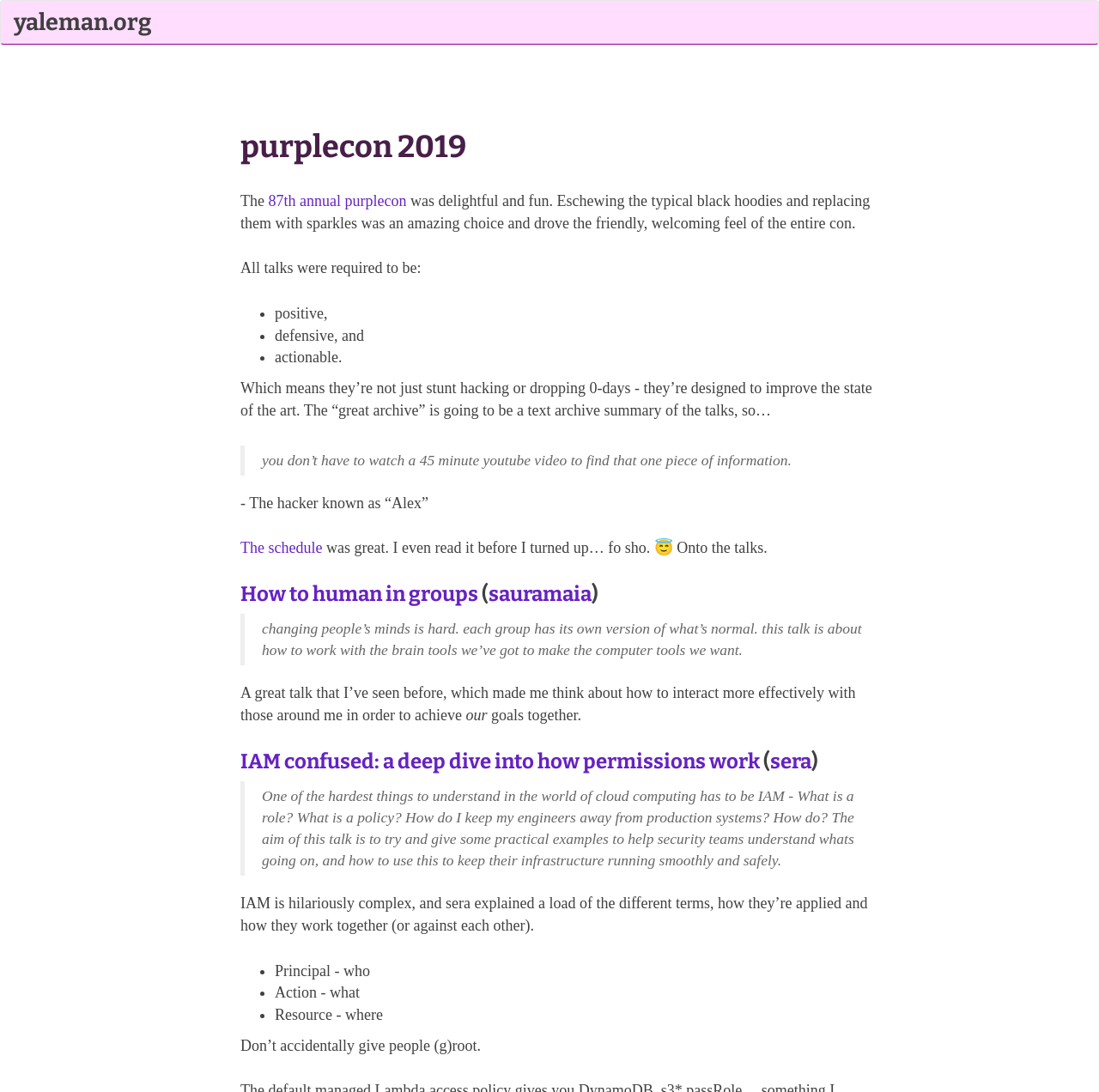From the webpage screenshot, predict the bounding box of the UI element that matches this description: "sera".

[0.701, 0.717, 0.738, 0.739]